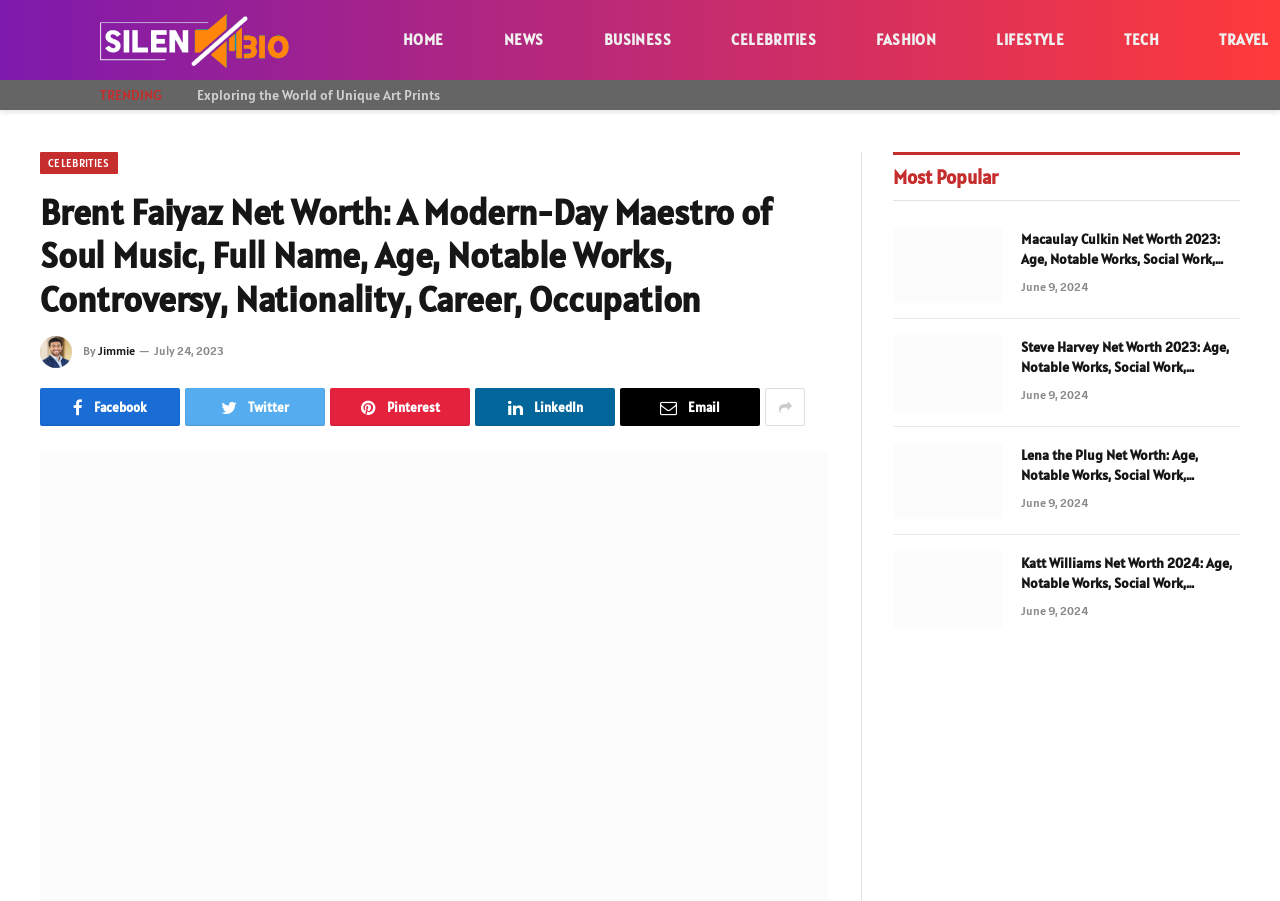What is the name of the celebrity discussed in this article?
Using the image, elaborate on the answer with as much detail as possible.

The article's title 'Brent Faiyaz Net Worth: A Modern-Day Maestro of Soul Music, Full Name, Age, Notable Works, Controversy, Nationality, Career, Occupation' indicates that the celebrity being discussed is Brent Faiyaz.